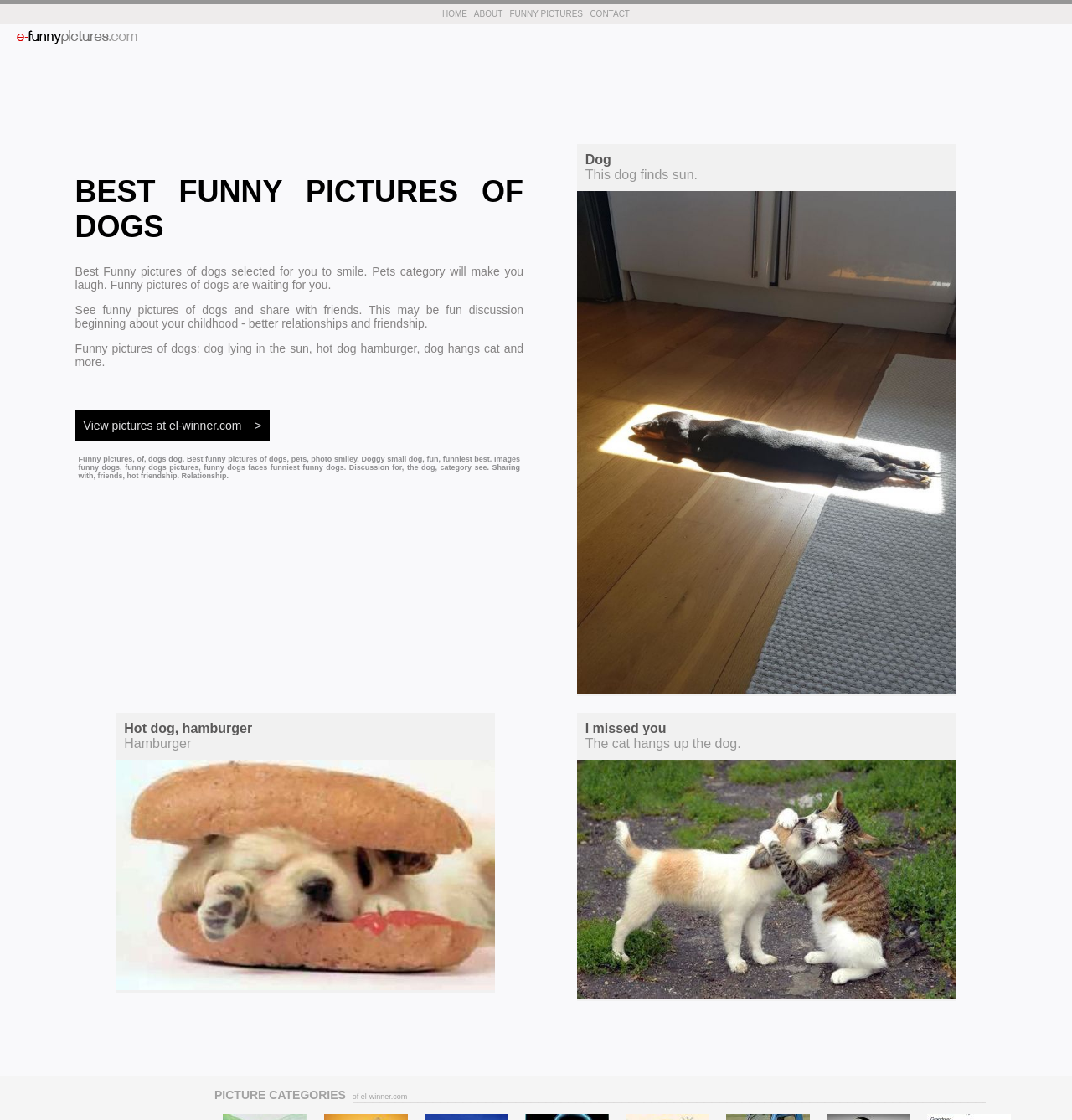What is the main title displayed on this webpage?

BEST FUNNY PICTURES OF DOGS